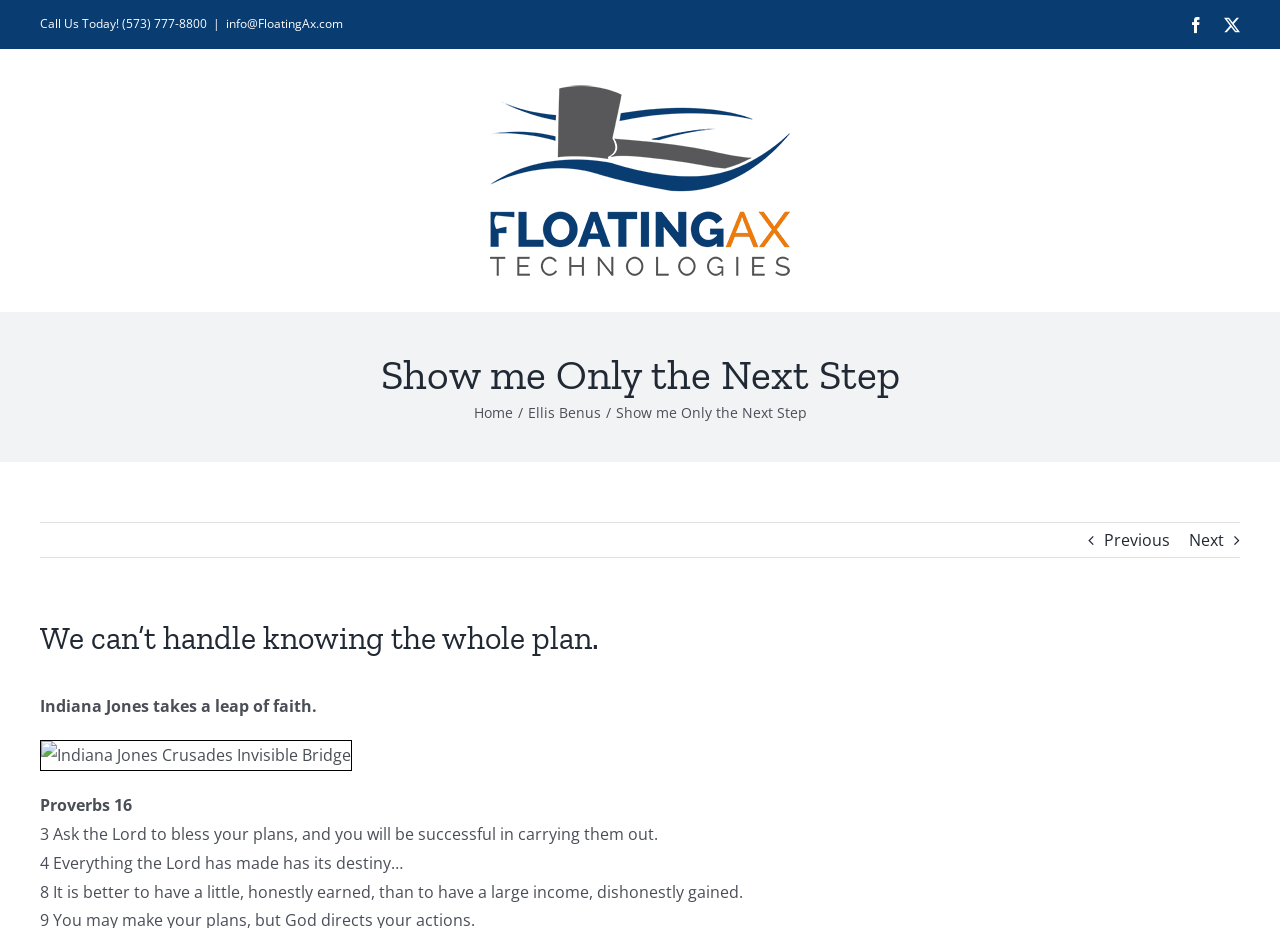Using the details from the image, please elaborate on the following question: What is the phone number on the top?

I found the phone number by looking at the top section of the webpage, where I saw a 'Call Us Today!' text followed by the phone number '(573) 777-8800'.